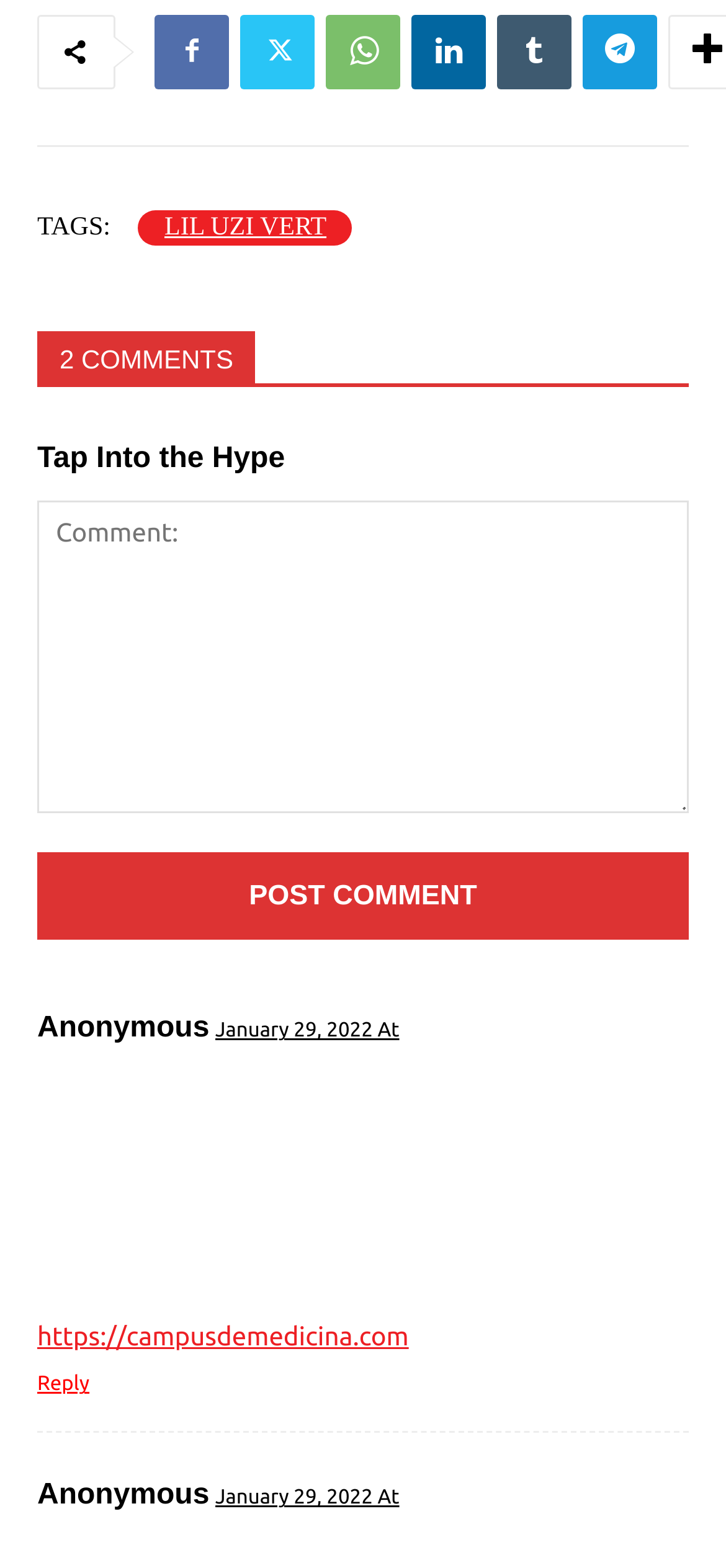Can you find the bounding box coordinates of the area I should click to execute the following instruction: "Post a comment"?

[0.051, 0.544, 0.949, 0.6]